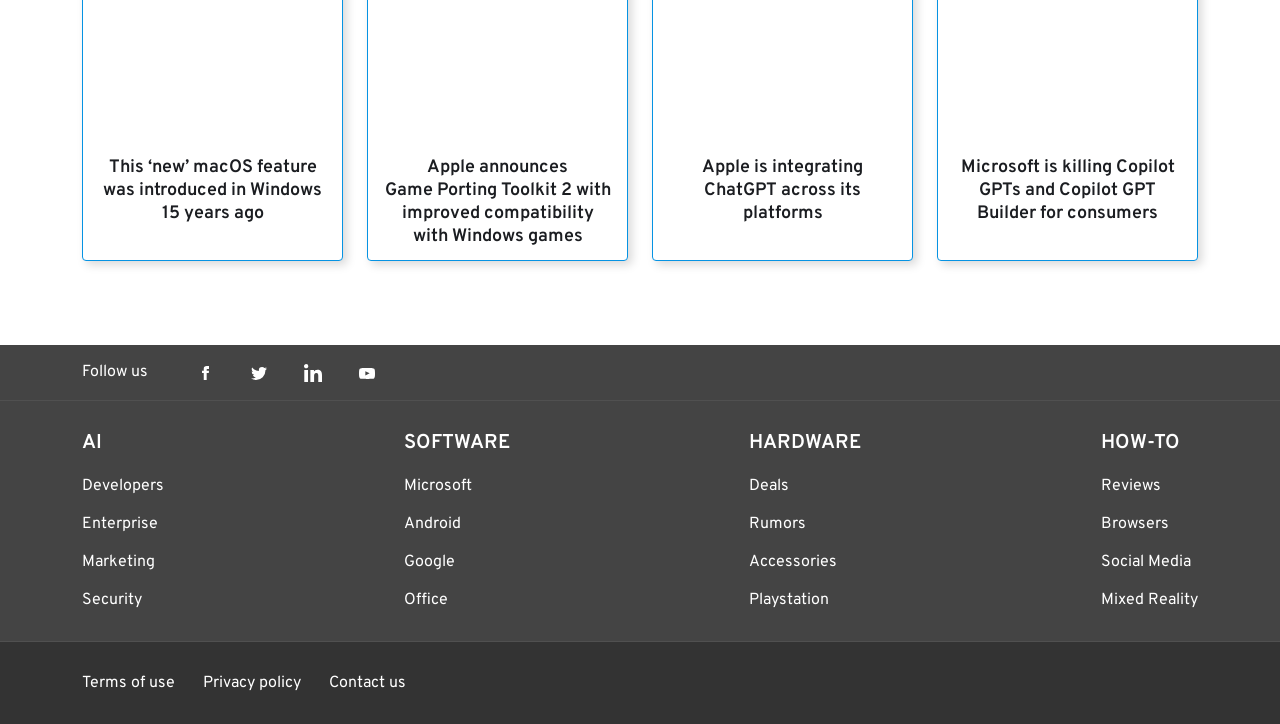What is the social media platform with the shortest name?
Using the image as a reference, give a one-word or short phrase answer.

Facebook